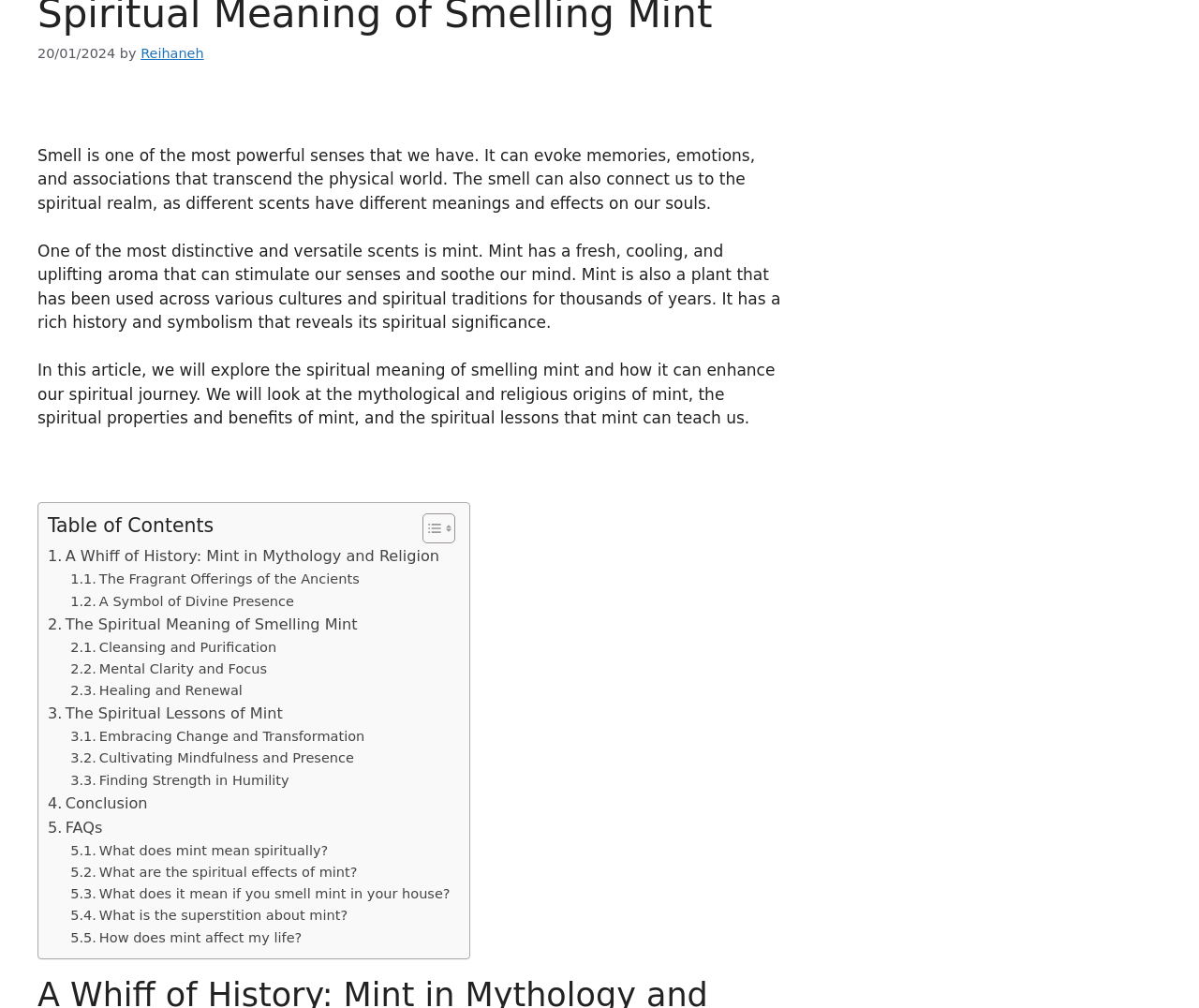Identify the bounding box of the UI element that matches this description: "Reihaneh".

[0.117, 0.046, 0.17, 0.061]